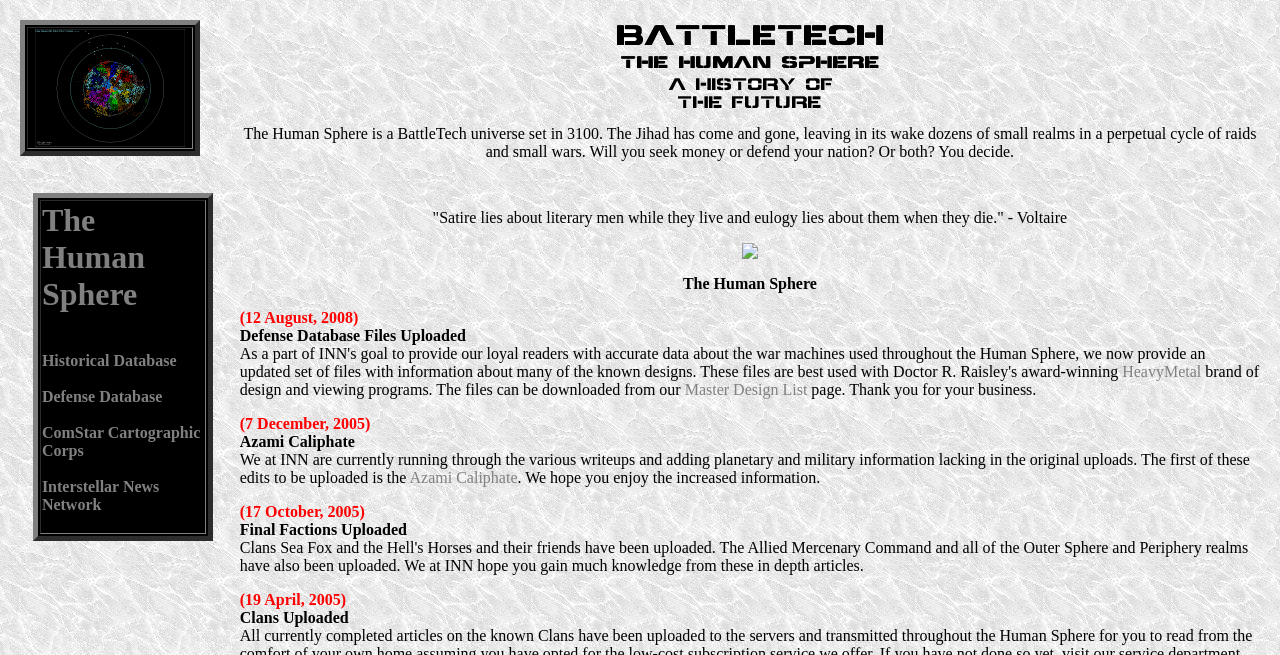Determine the bounding box coordinates of the clickable area required to perform the following instruction: "Click on the Master Design List link". The coordinates should be represented as four float numbers between 0 and 1: [left, top, right, bottom].

[0.535, 0.582, 0.631, 0.608]